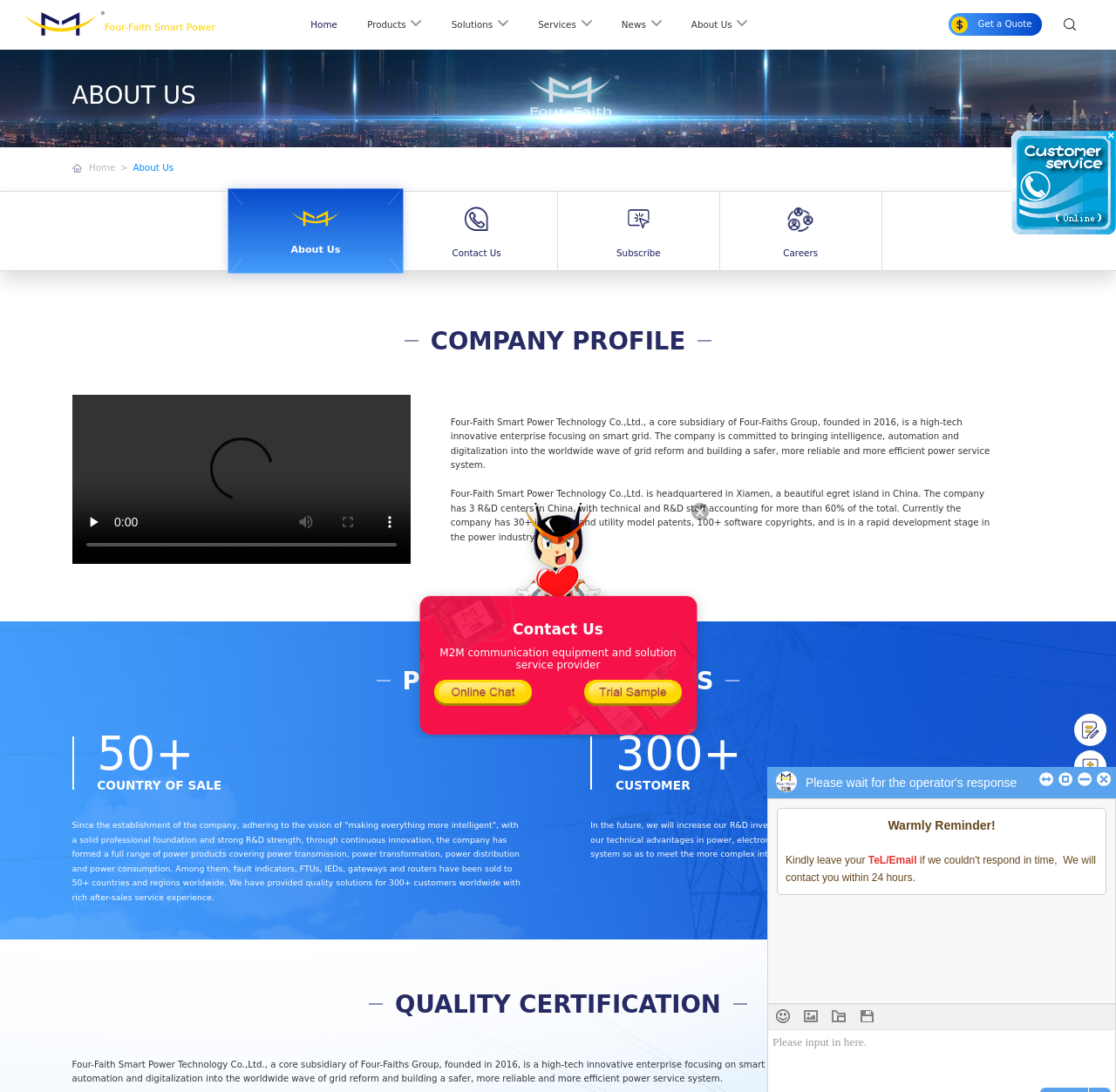What is the company's vision?
Provide a comprehensive and detailed answer to the question.

The company's vision can be found in the paragraph that starts with 'Since the establishment of the company...'. It is mentioned that the company adheres to the vision of 'making everything more intelligent'.